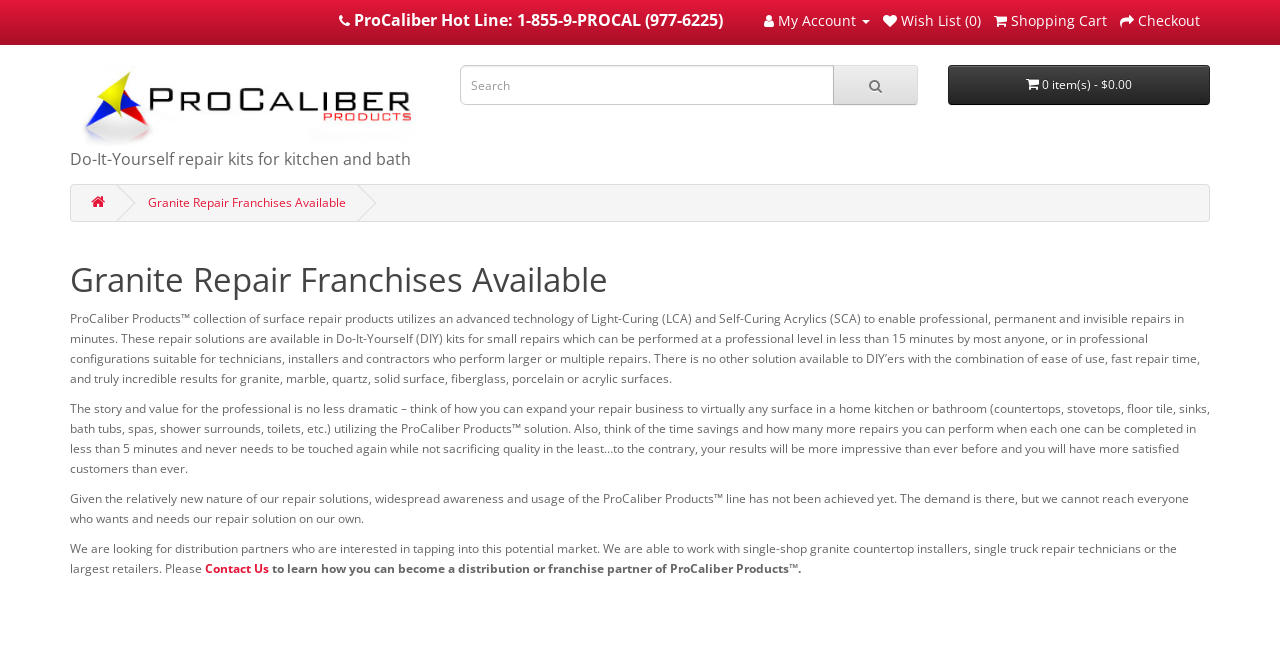Using the format (top-left x, top-left y, bottom-right x, bottom-right y), provide the bounding box coordinates for the described UI element. All values should be floating point numbers between 0 and 1: Granite Repair Franchises Available

[0.116, 0.292, 0.27, 0.318]